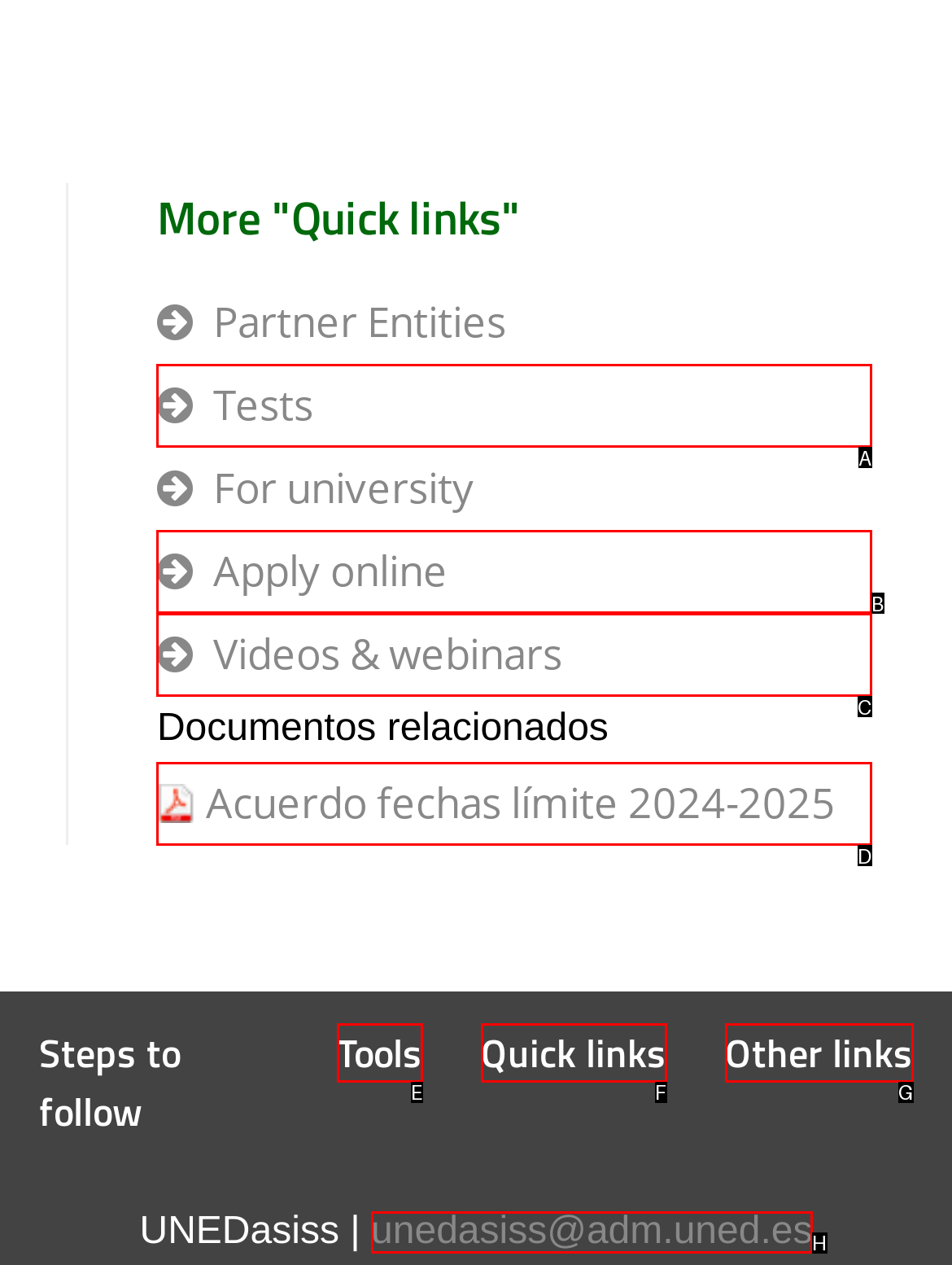Find the option that matches this description: Videos & webinars
Provide the corresponding letter directly.

C